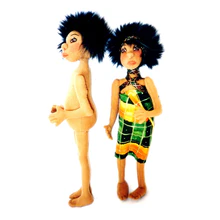Create a detailed narrative for the image.

The image showcases two handcrafted dolls with distinct styles. On the left, a naked doll stands in a natural pose, featuring a simple yet elegant design that emphasizes its expressive face and textured hair. On the right, a fully clothed doll captures attention with its vibrant attire featuring a colorful patterned dress, adorned with intricate details that reflect cultural artistry. Both dolls are crafted with care, exhibiting unique facial expressions that convey character and personality. This piece is part of a larger collection that emphasizes creativity and craftsmanship, available for purchase.